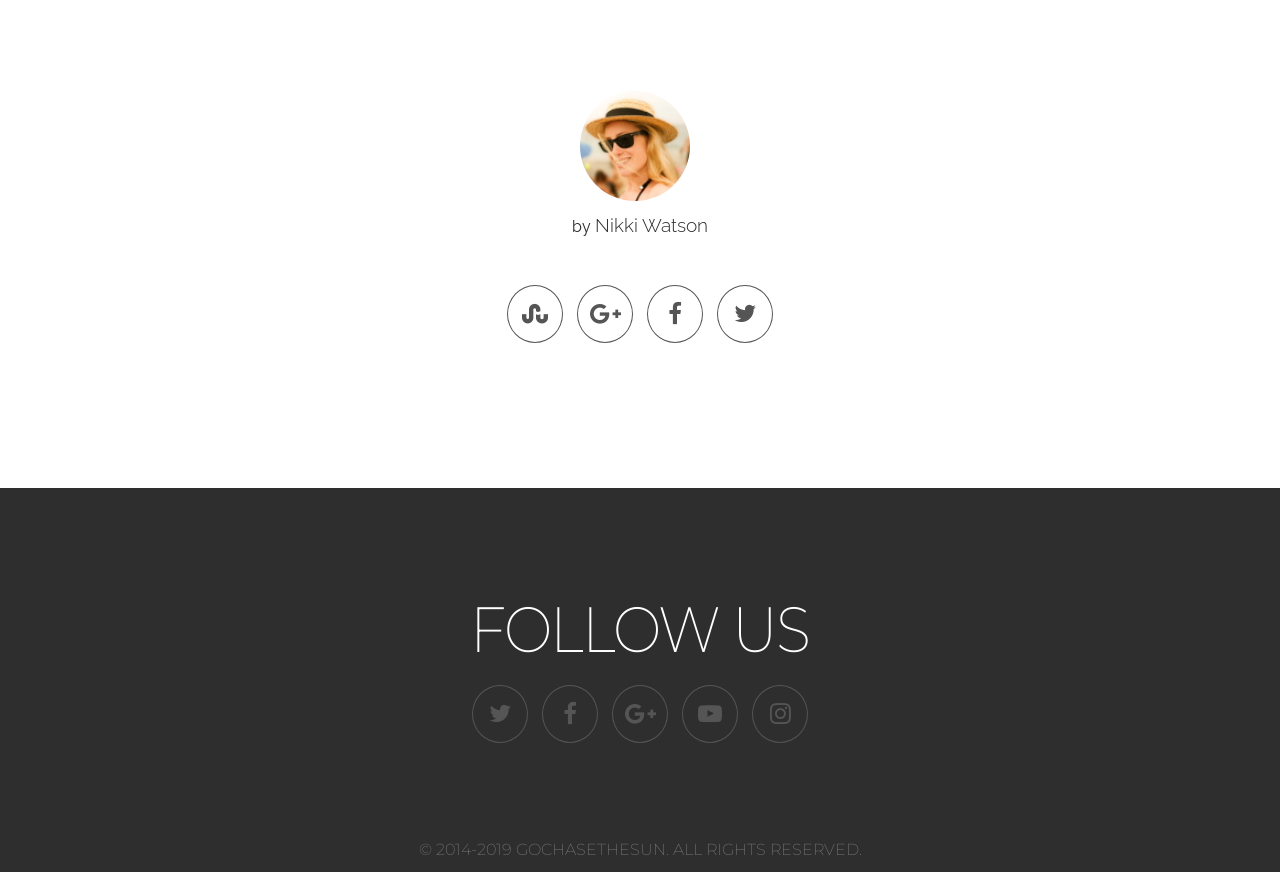Please reply to the following question with a single word or a short phrase:
What is the copyright year range?

2014-2019